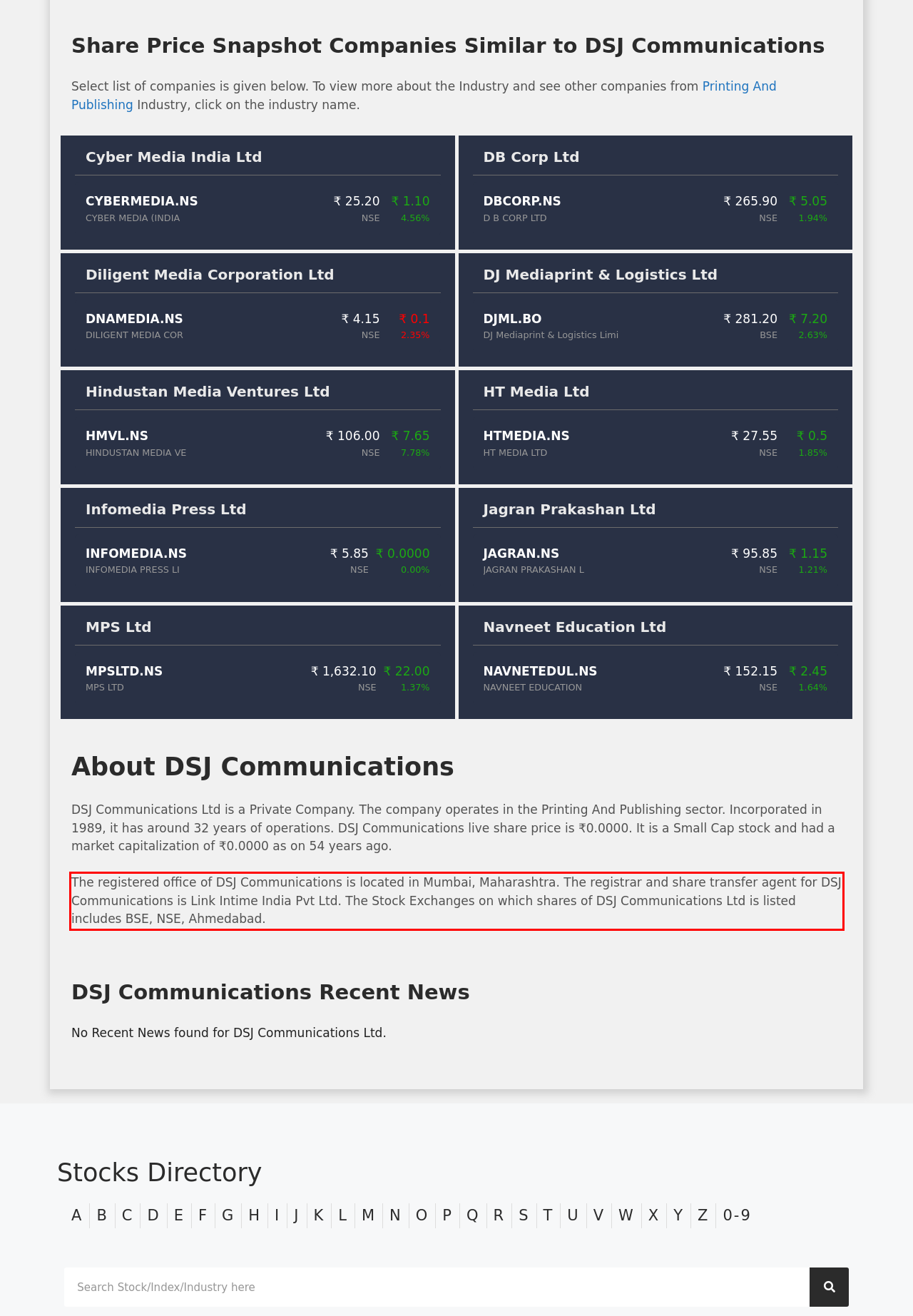Given a webpage screenshot with a red bounding box, perform OCR to read and deliver the text enclosed by the red bounding box.

The registered office of DSJ Communications is located in Mumbai, Maharashtra. The registrar and share transfer agent for DSJ Communications is Link Intime India Pvt Ltd. The Stock Exchanges on which shares of DSJ Communications Ltd is listed includes BSE, NSE, Ahmedabad.